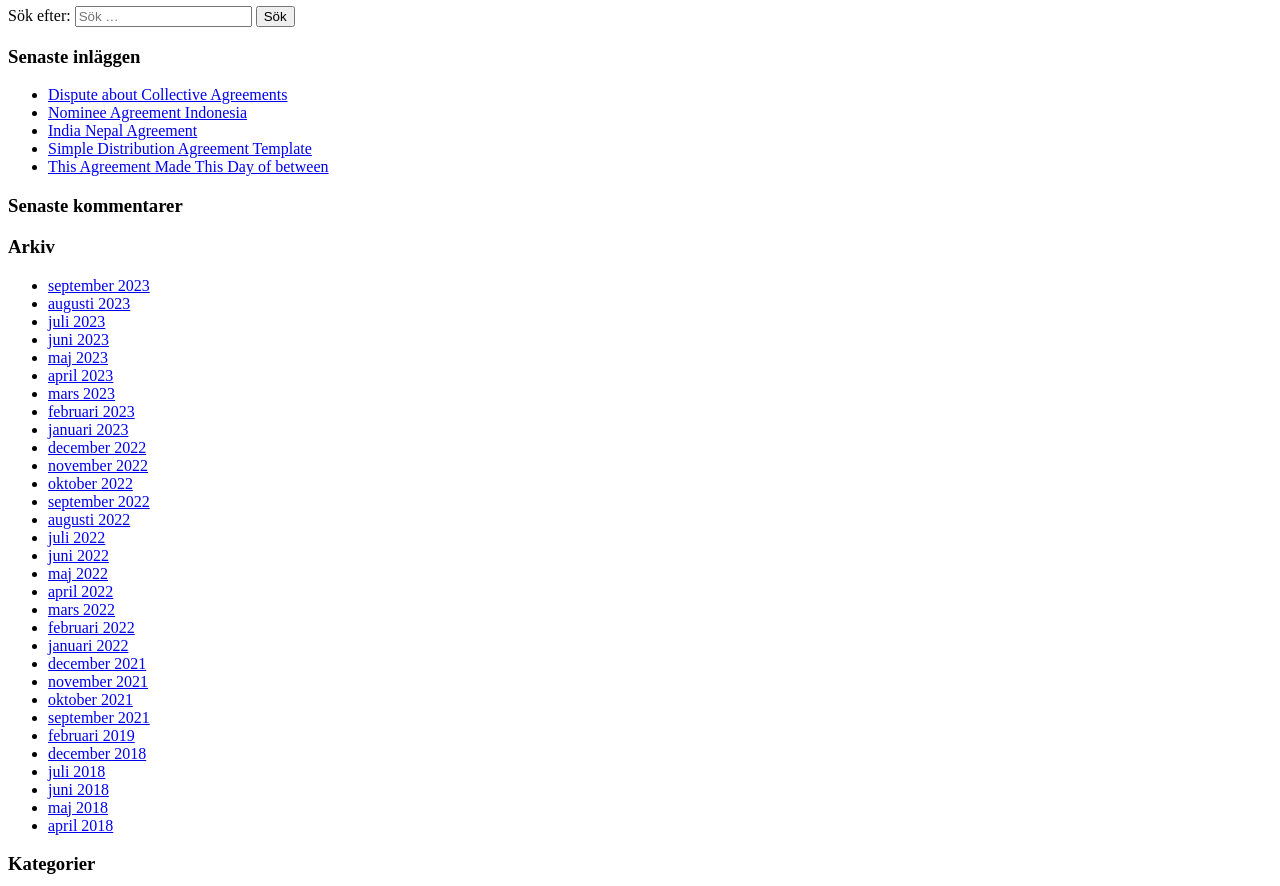What type of content is listed under 'Senaste inläggen'?
Refer to the image and give a detailed answer to the query.

The section 'Senaste inläggen' is located below the search box, and it lists several links with titles such as 'Dispute about Collective Agreements' and 'Nominee Agreement Indonesia'. The titles suggest that the links are to blog posts or articles related to law or business. The presence of a list of links with descriptive titles indicates that this section is a list of recent blog posts or articles.